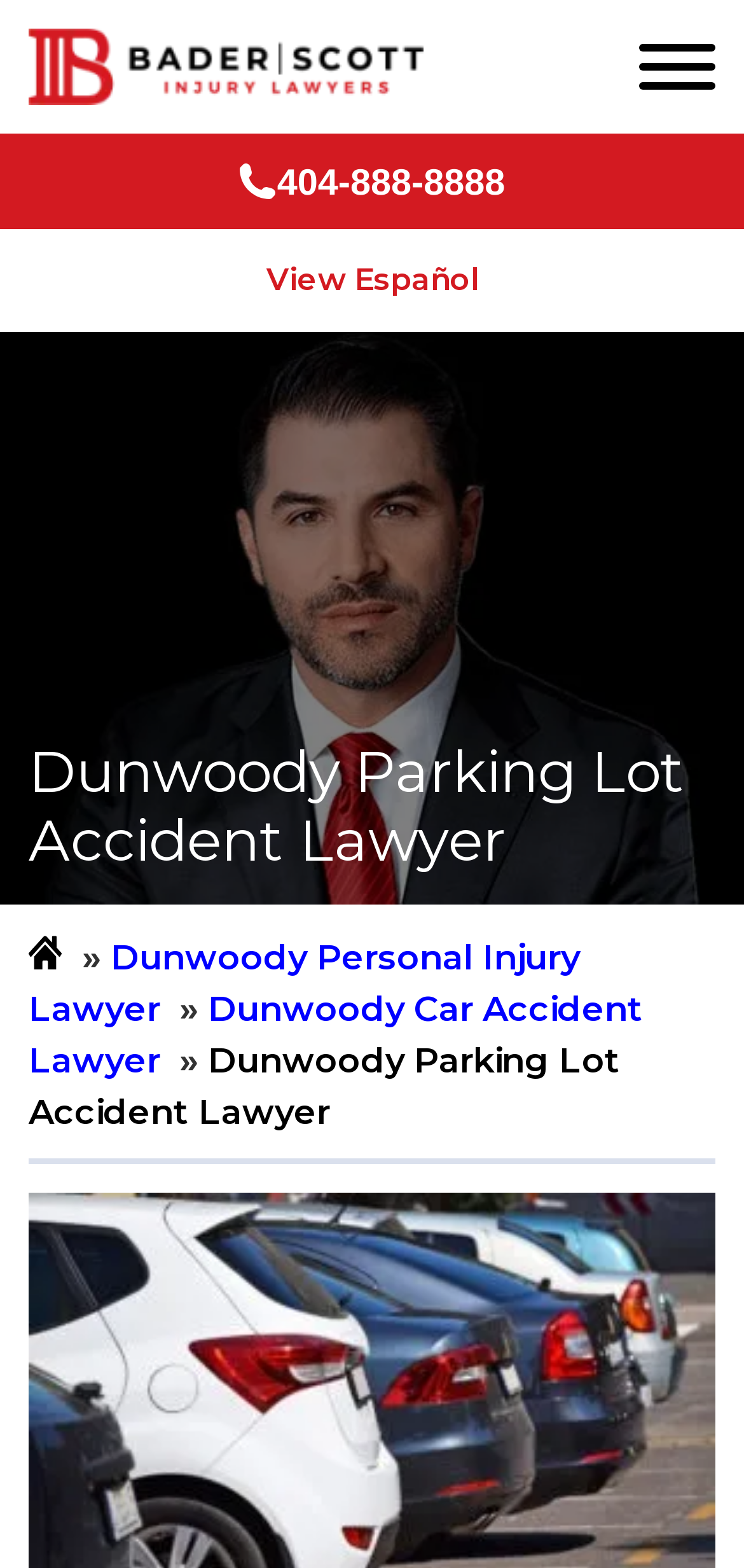What type of lawyer is the webpage about?
Using the visual information, answer the question in a single word or phrase.

Parking Lot Accident Lawyer